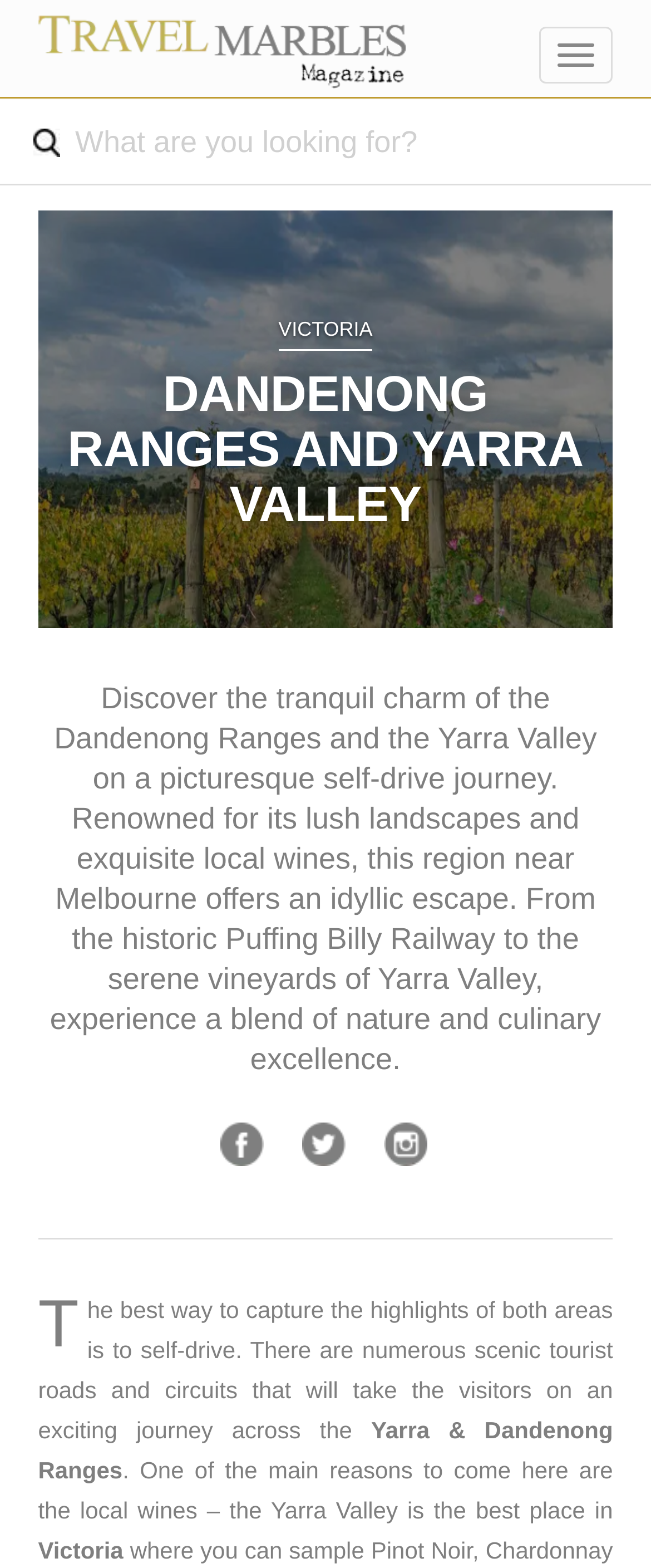Describe all the visual and textual components of the webpage comprehensively.

The webpage is about exploring the Dandenong Ranges and Yarra Valley, showcasing the region's serene beauty and attractions. At the top, there is a navigation button on the right side, accompanied by the Travel Marbles logo on the left. Below the logo, a search bar is prominently displayed, allowing users to search for specific information.

The main content area features a large image of the Dandenong Ranges and Yarra Valley, taking up most of the width. Above the image, the title "DANDENONG RANGES AND YARRA VALLEY" is displayed in a large font, with the subtitle "VICTORIA" written in a smaller font to the right.

Below the image, a descriptive paragraph provides an overview of the region, highlighting its lush landscapes, local wines, and idyllic escape from Melbourne. The text is divided into three sections, with the first section describing the region's charm, the second section mentioning the historic Puffing Billy Railway and serene vineyards, and the third section emphasizing the blend of nature and culinary excellence.

On the right side of the paragraph, there are three social media links to share the content on Facebook, Twitter, and Pinterest. Further down, there are three more paragraphs of text, with the first paragraph discussing the best way to explore the region through self-drive, the second paragraph highlighting the scenic tourist roads and circuits, and the third paragraph mentioning the local wines and the Yarra Valley as the best place in Victoria.

Throughout the webpage, there are a total of three images, including the Travel Marbles logo, the main image of the Dandenong Ranges and Yarra Valley, and no other images. The overall layout is well-organized, with clear headings and concise text, making it easy to navigate and read.